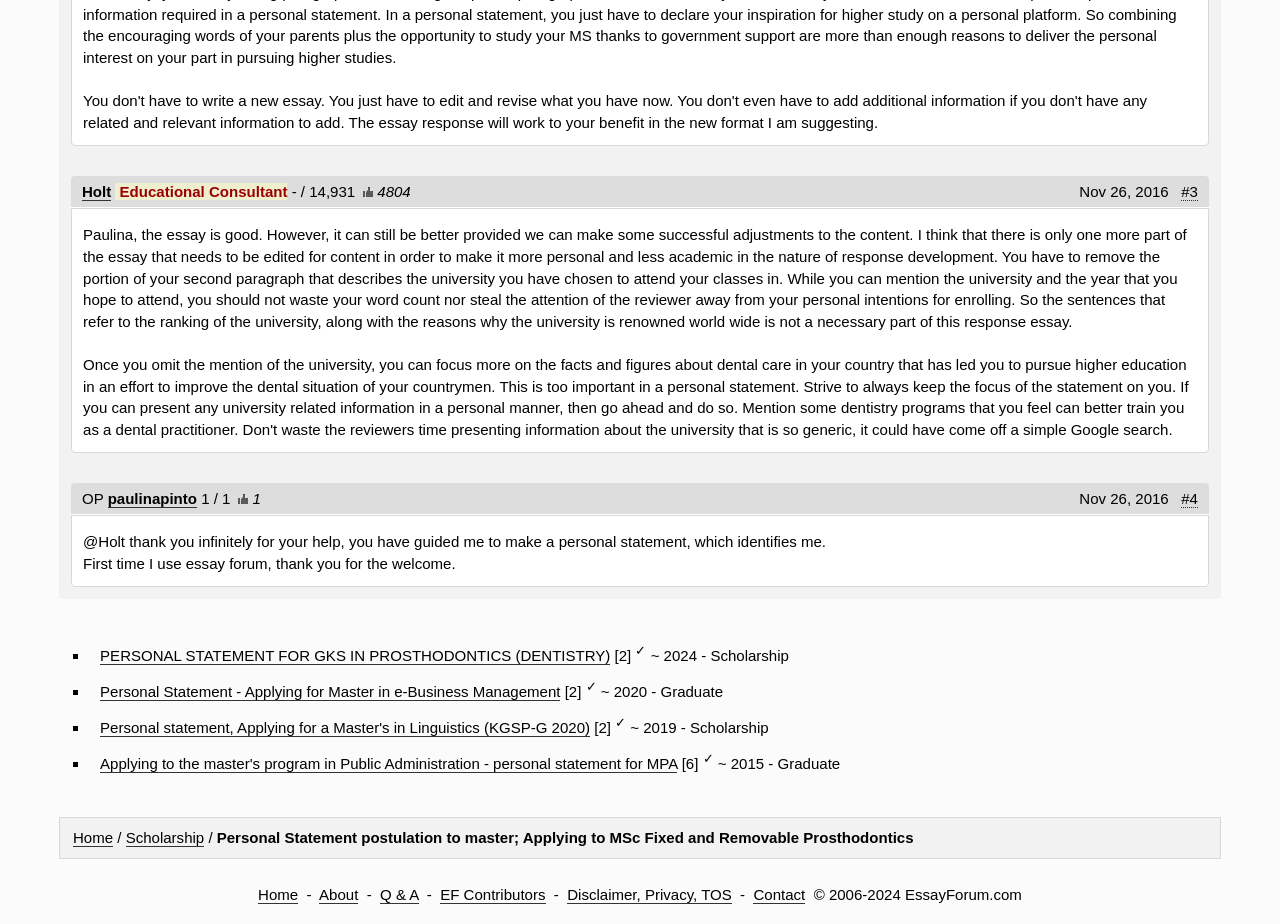Respond to the following question with a brief word or phrase:
What is the topic of the personal statement posted by 'paulinapinto'?

GKS in Prosthodontics (Dentistry)